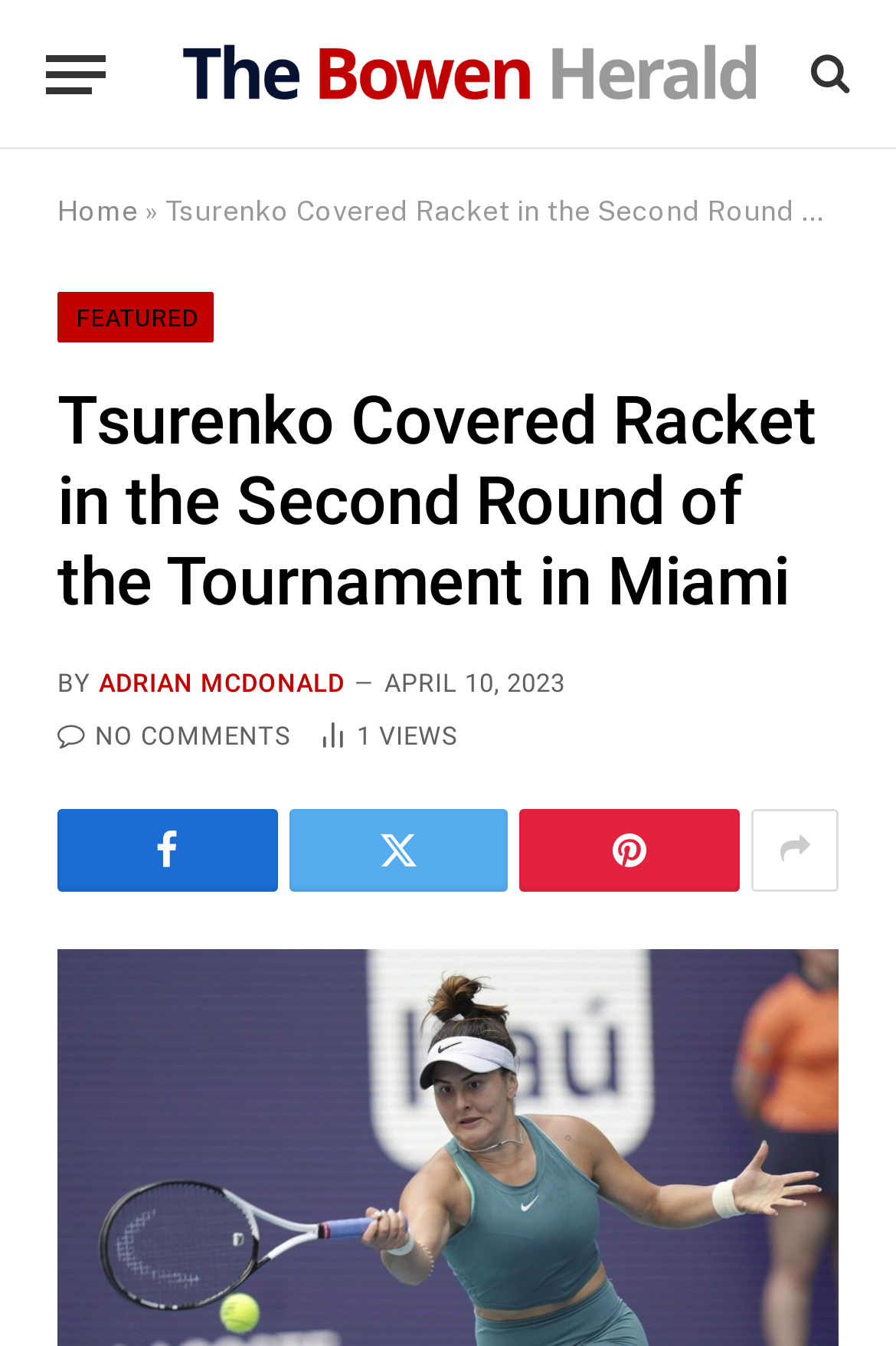Locate the bounding box coordinates of the clickable element to fulfill the following instruction: "Share the article on social media". Provide the coordinates as four float numbers between 0 and 1 in the format [left, top, right, bottom].

[0.58, 0.6, 0.826, 0.662]